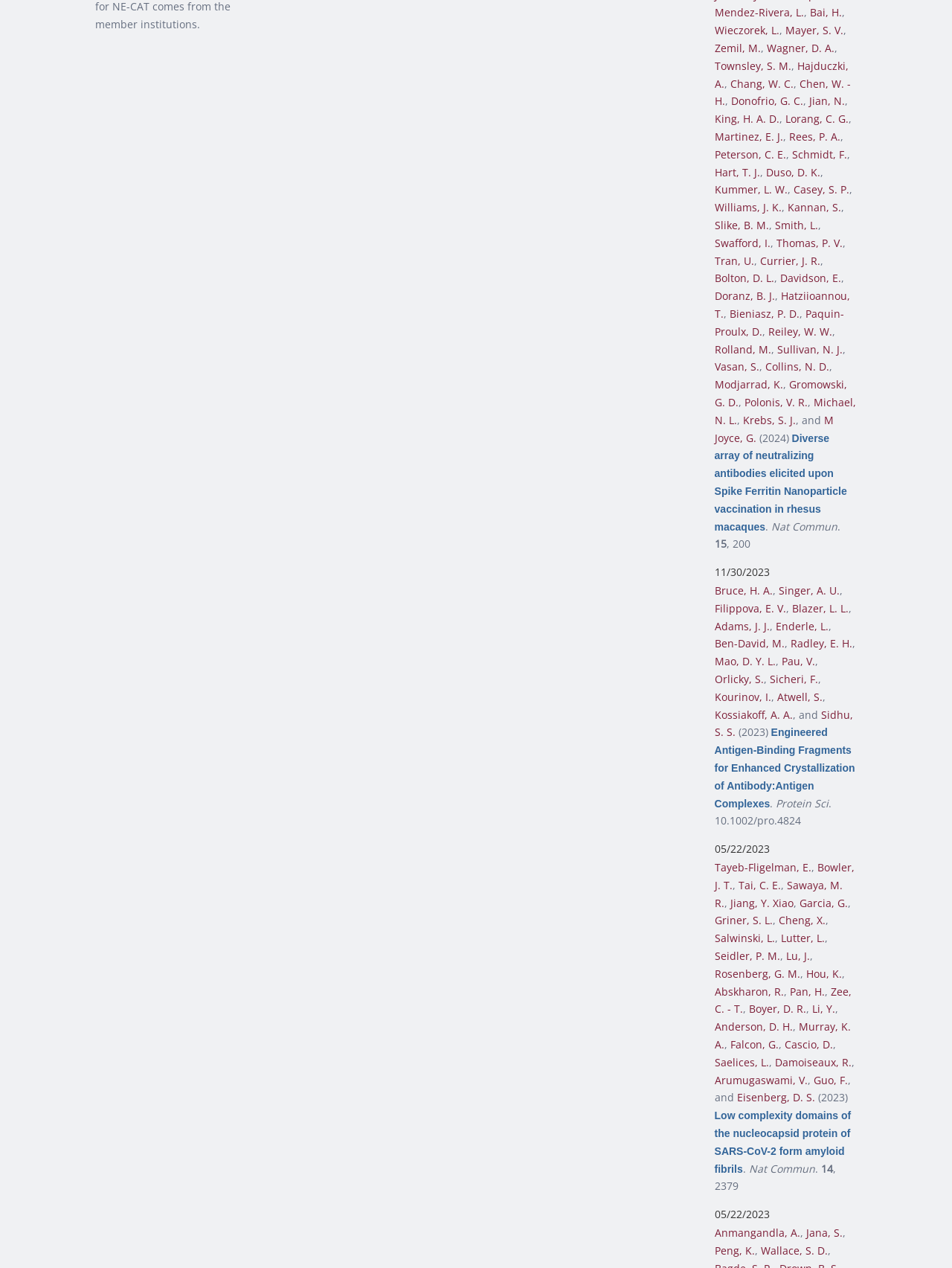What is the publication date of the second article?
Using the information from the image, provide a comprehensive answer to the question.

I looked at the heading elements and found the second heading element with the text '05/22/2023', which is likely to be the publication date of the second article.